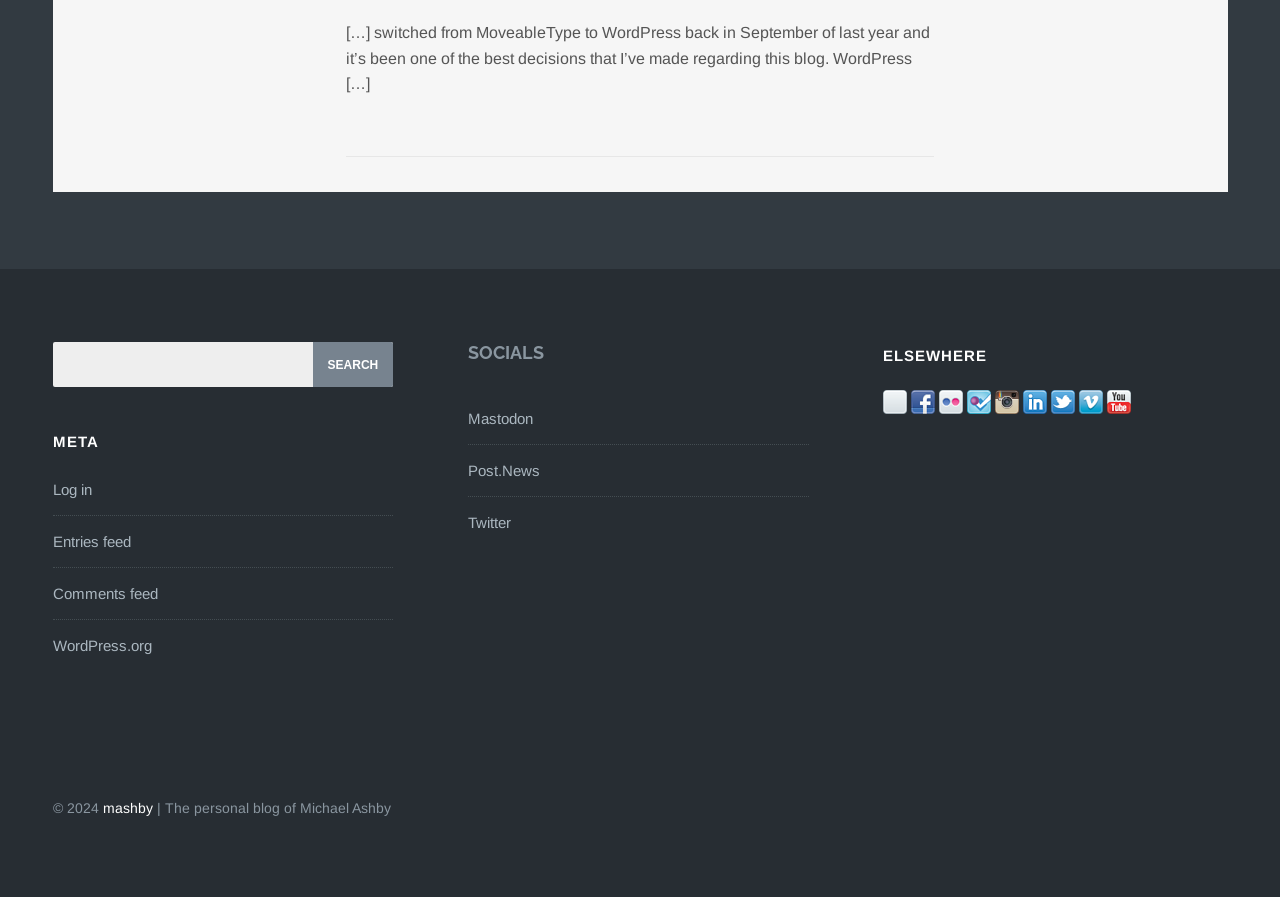Determine the bounding box coordinates of the element that should be clicked to execute the following command: "Search for something".

[0.041, 0.382, 0.307, 0.432]